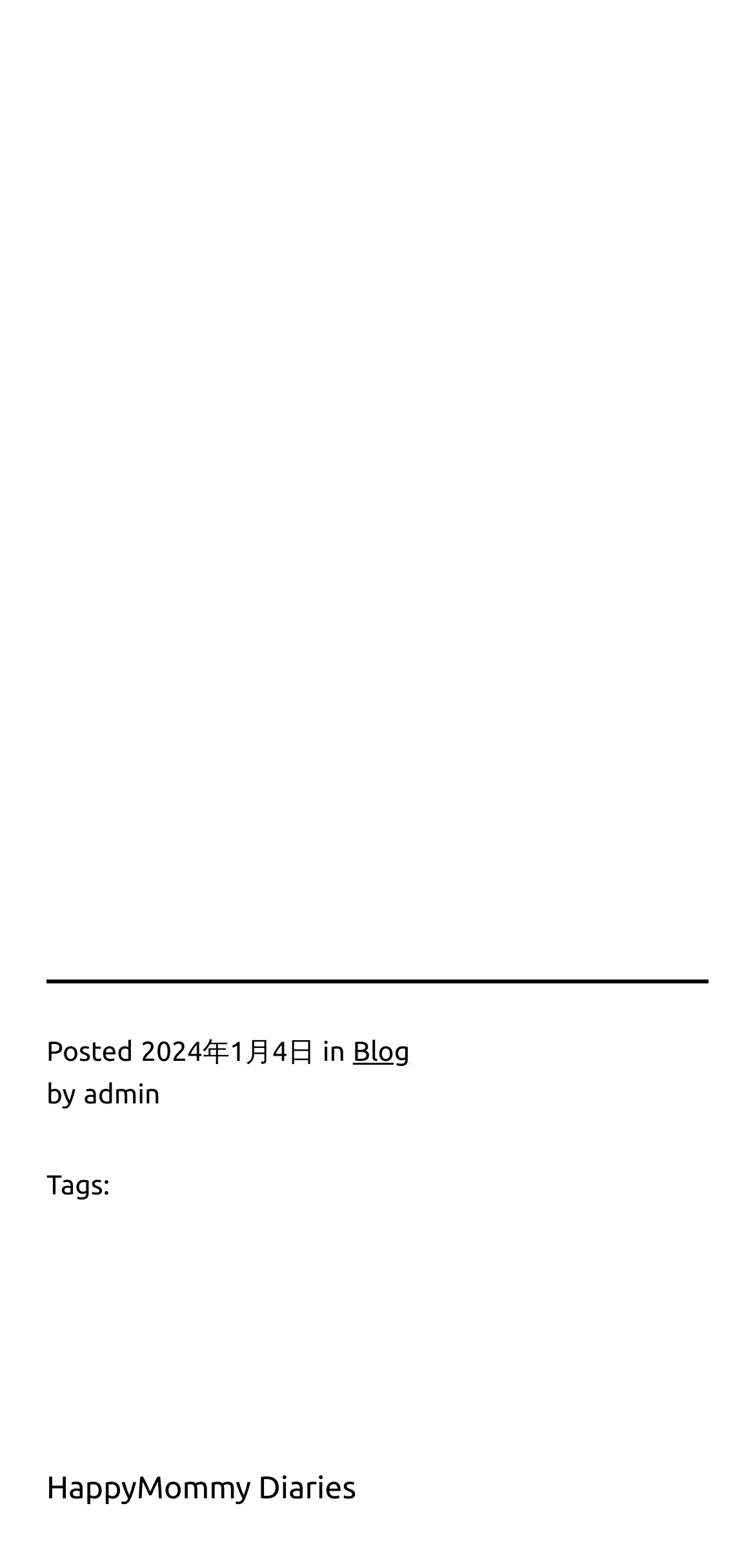What is the date of the post?
Based on the image, answer the question in a detailed manner.

I found the date of the post by looking at the text '2024年1月4日' which is located next to the 'Posted' label.